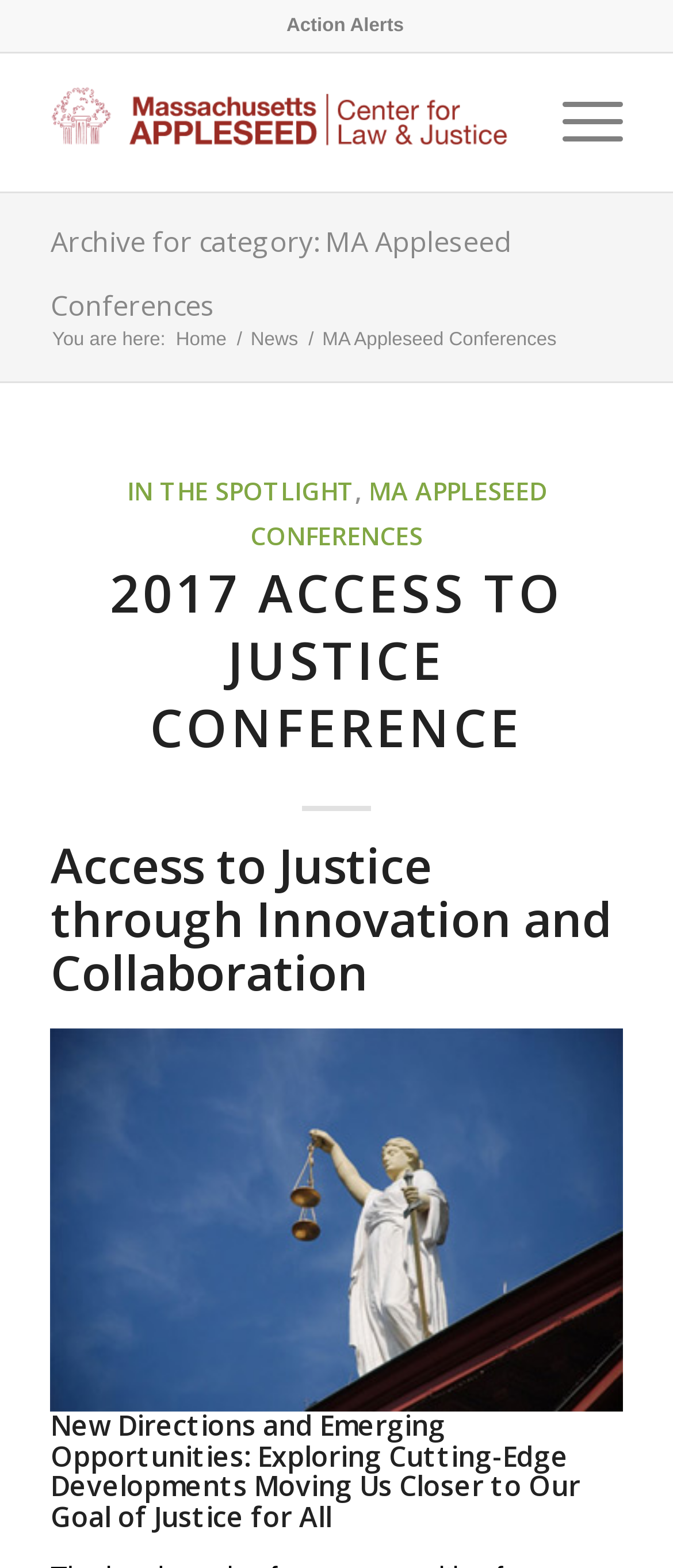Given the element description, predict the bounding box coordinates in the format (top-left x, top-left y, bottom-right x, bottom-right y). Make sure all values are between 0 and 1. Here is the element description: Action Alerts

[0.426, 0.002, 0.6, 0.031]